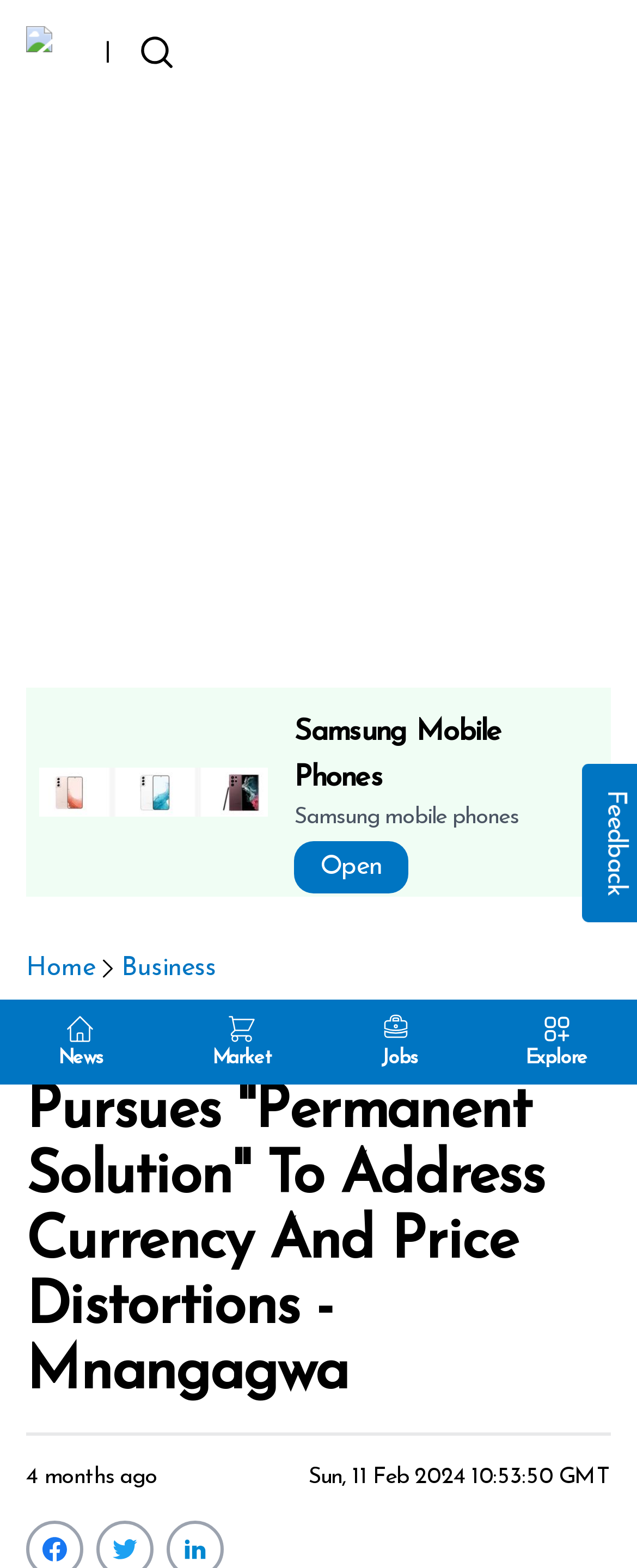Explain the webpage in detail.

The webpage appears to be a news article page, with a focus on finance and economics. At the top left, there is a logo of "Pindula" accompanied by a link to the website. Next to the logo, there is a vertical separator line. On the top right, there is a search bar with a link to "Search Pindula".

Below the search bar, there is a large advertisement iframe that takes up most of the width of the page. The advertisement is for Samsung mobile phones and features an image of a phone. Above the advertisement, there is a heading that reads "Samsung Mobile Phones".

Below the advertisement, there is a header section with links to different categories, including "Home", "Business", and others. The main heading of the page is "Zimbabwe Treasury Pursues 'Permanent Solution' To Address Currency And Price Distortions - Mnangagwa", which suggests that the article is about the Zimbabwean government's efforts to address economic issues.

There are several links to related news articles or categories, including "News", "Market", and "Jobs", each accompanied by a small icon. At the bottom of the page, there are links to share the article on social media platforms, including Facebook, Twitter, and LinkedIn. The article also includes the date and time it was published, which is 4 months ago.